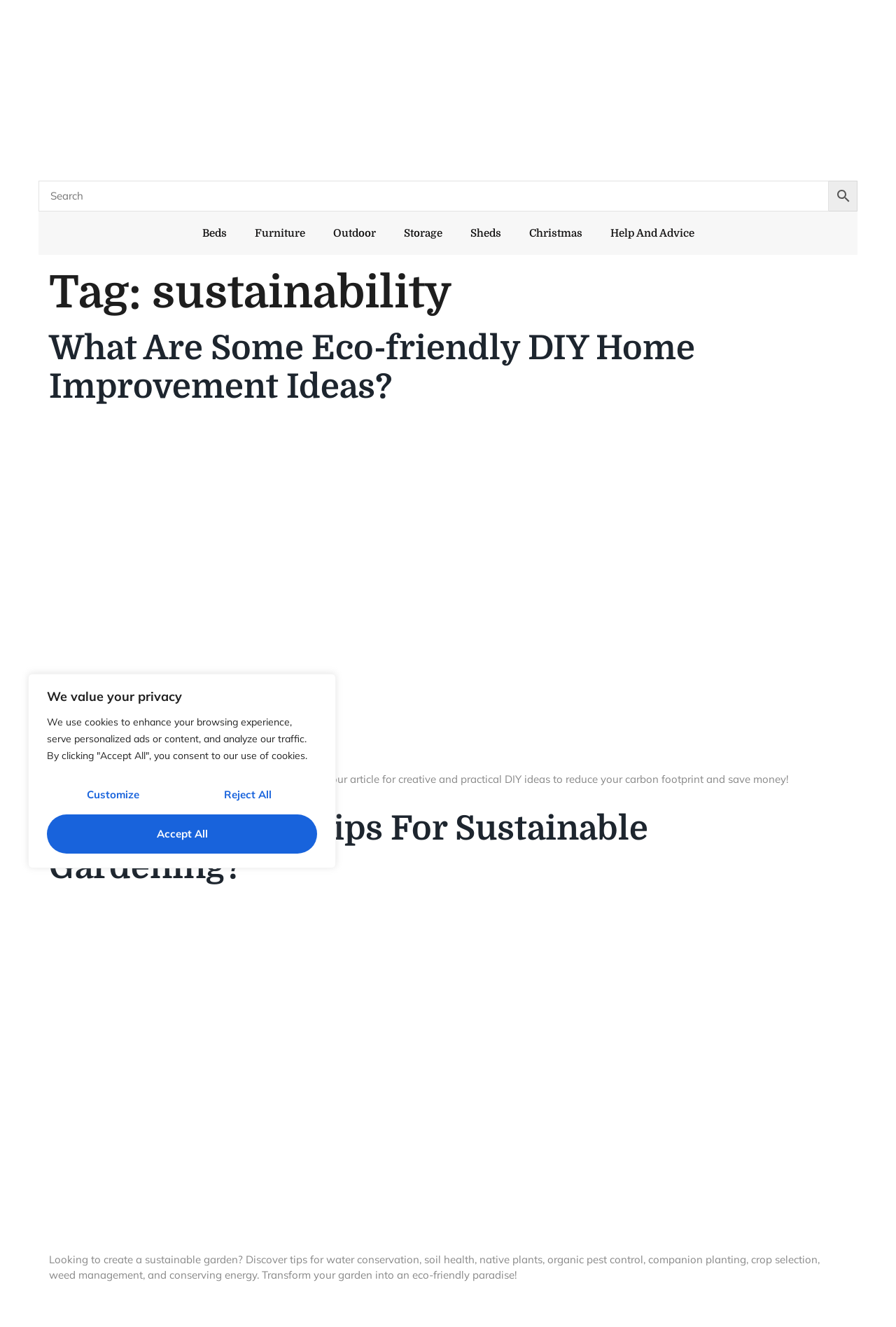How many articles are on the webpage?
Based on the visual information, provide a detailed and comprehensive answer.

By analyzing the webpage structure, I can see that there are two article sections, each with a heading and content. The first article is about eco-friendly DIY home improvement ideas, and the second article is about sustainable gardening.